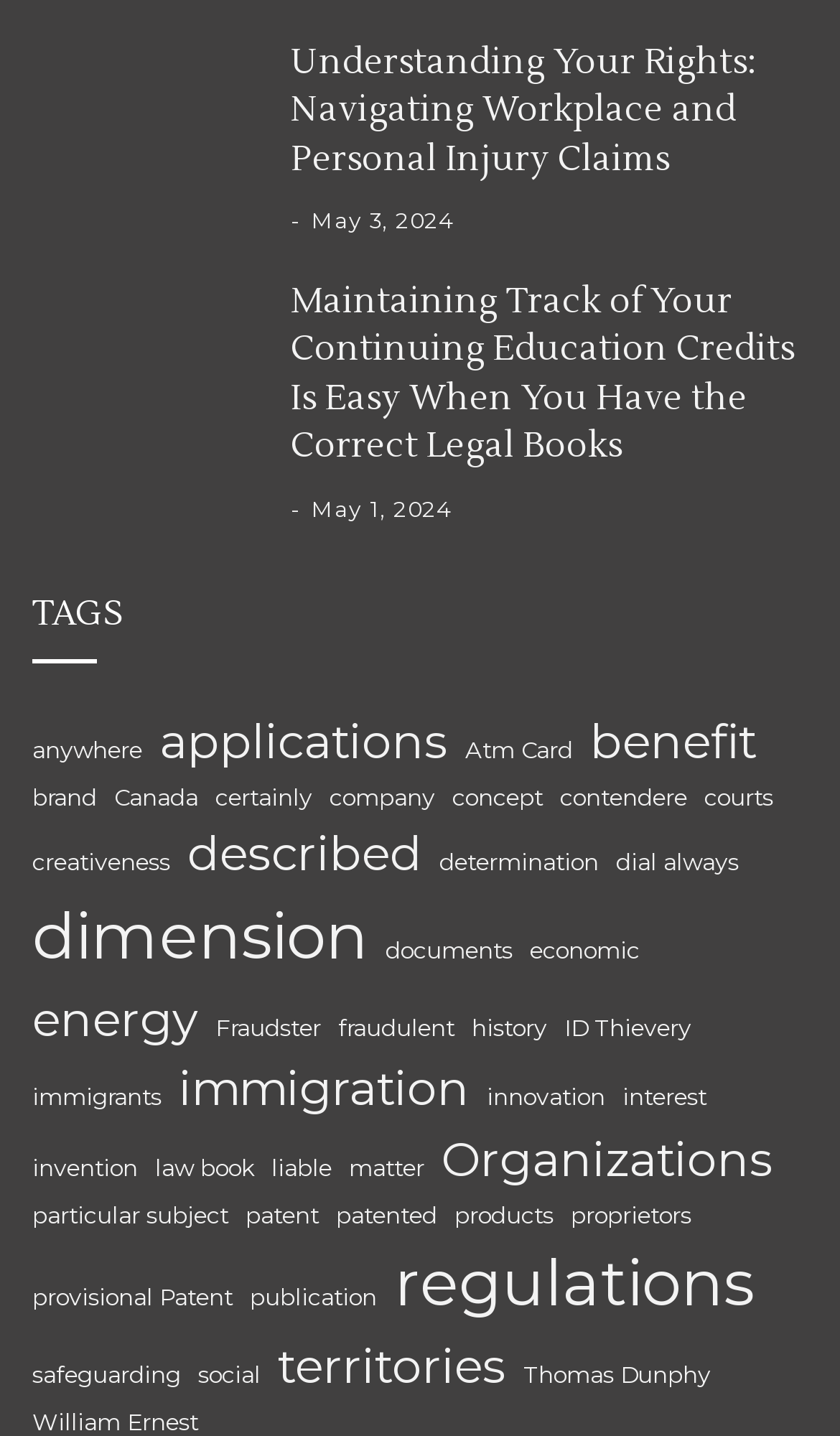Identify the coordinates of the bounding box for the element that must be clicked to accomplish the instruction: "Click on the link 'Maintaining Track of Your Continuing Education Credits Is Easy When You Have the Correct Legal Books'".

[0.346, 0.195, 0.946, 0.326]